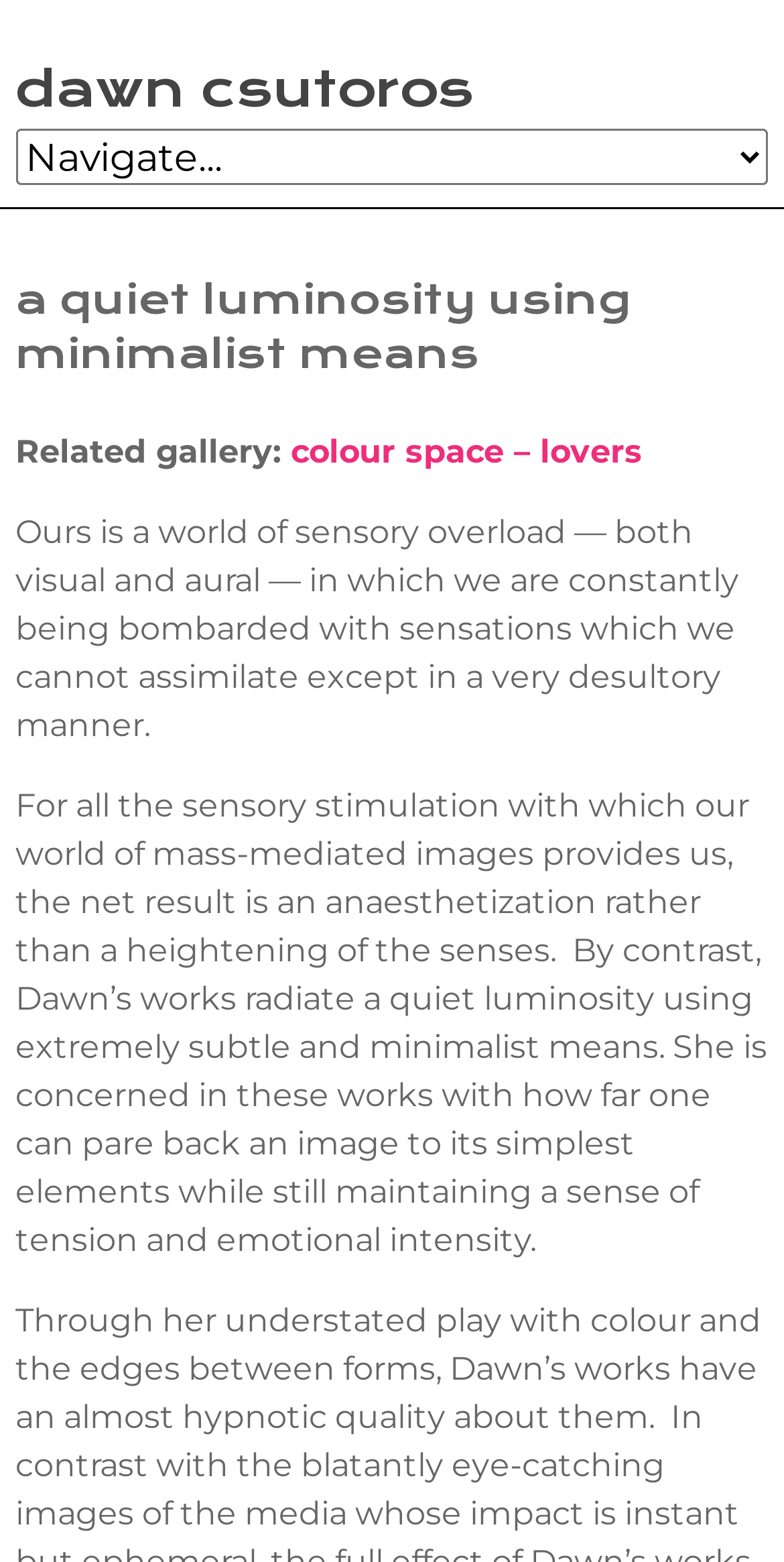Give a succinct answer to this question in a single word or phrase: 
Is the combobox expanded?

No